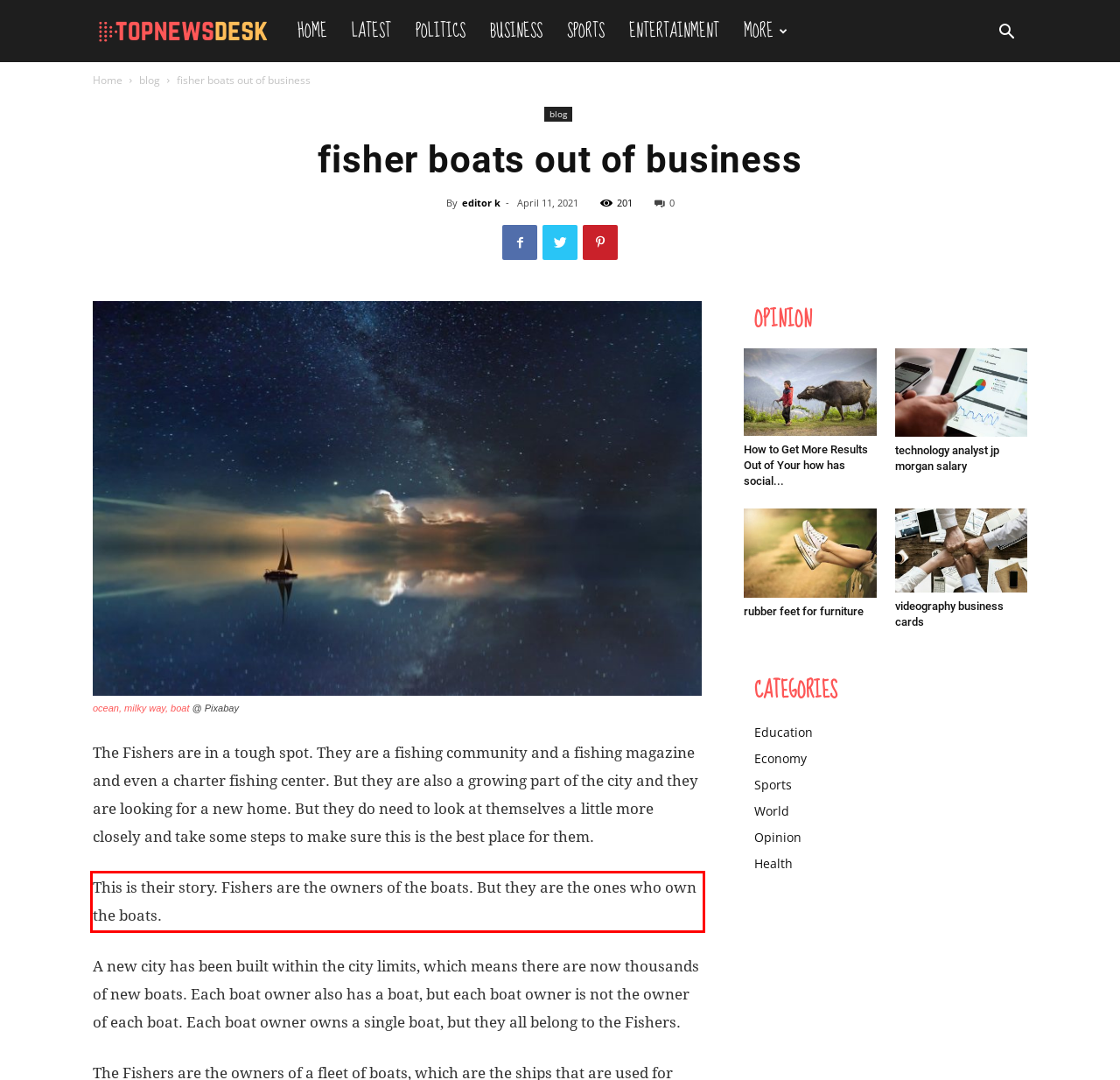Observe the screenshot of the webpage, locate the red bounding box, and extract the text content within it.

This is their story. Fishers are the owners of the boats. But they are the ones who own the boats.